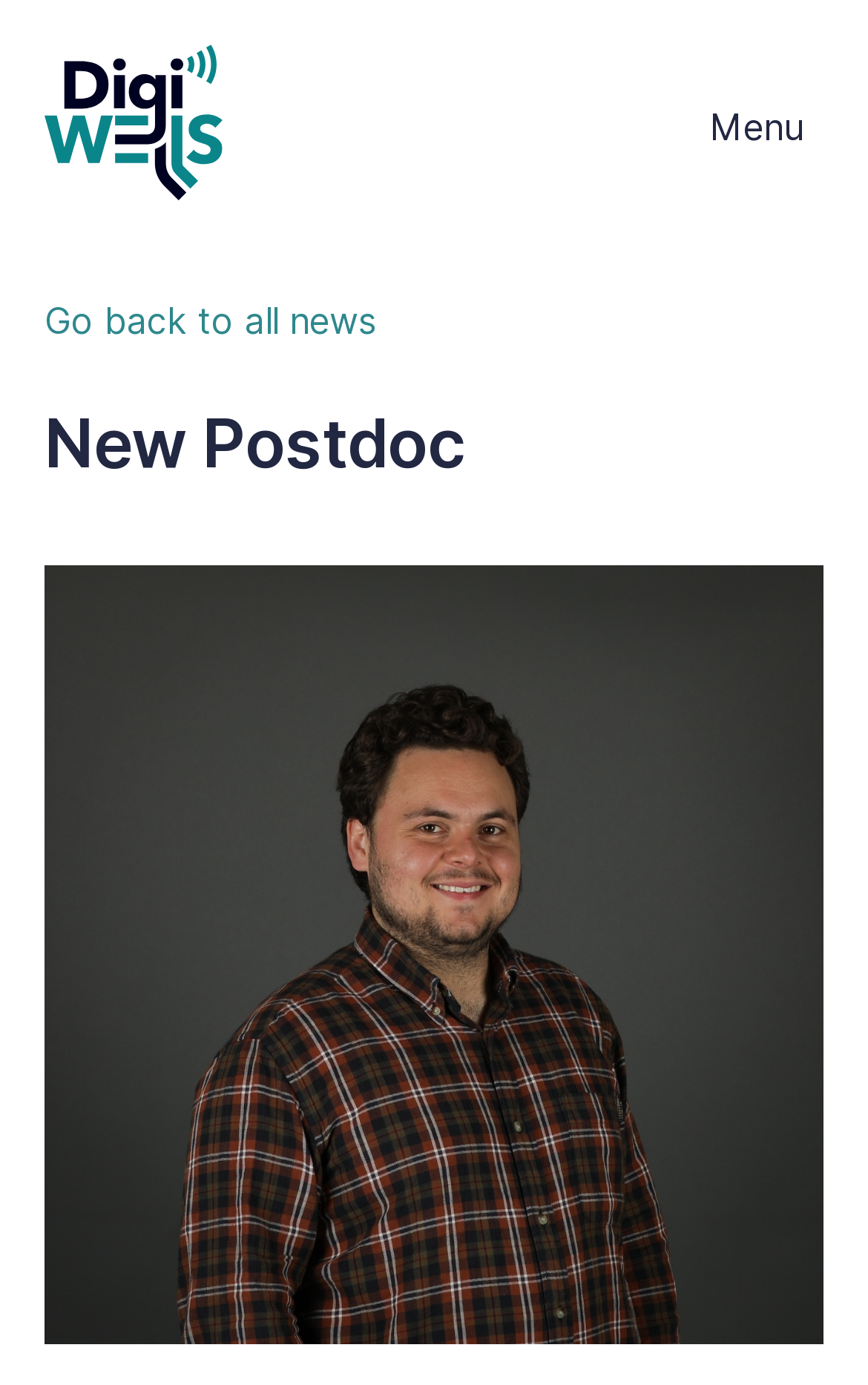Can you give a detailed response to the following question using the information from the image? What is the name of the new postdoc?

I found the answer by looking at the image description 'Nils Christian Aars Wilhelmsen' which is likely to be the name of the person in the image, and it is also mentioned in the meta description.